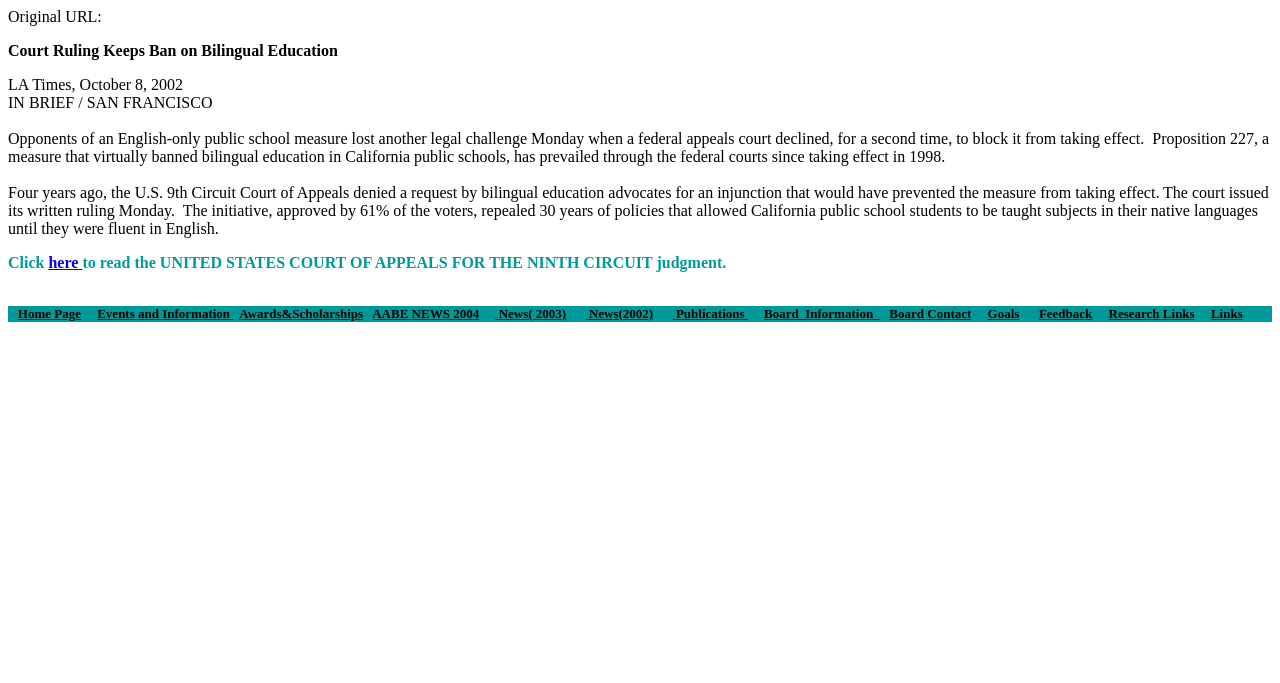Locate the bounding box coordinates of the element to click to perform the following action: 'Click here to read the court judgment'. The coordinates should be given as four float values between 0 and 1, in the form of [left, top, right, bottom].

[0.038, 0.372, 0.064, 0.397]